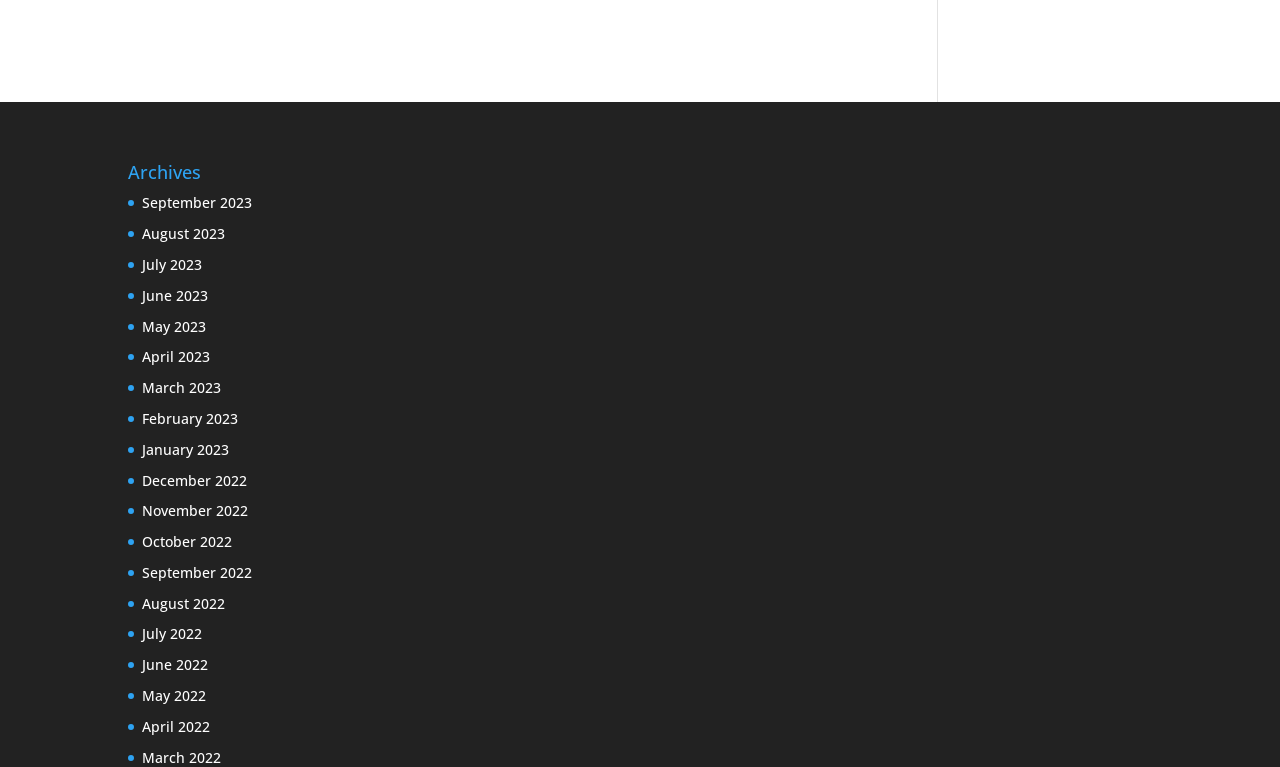Highlight the bounding box coordinates of the element that should be clicked to carry out the following instruction: "view September 2023 archives". The coordinates must be given as four float numbers ranging from 0 to 1, i.e., [left, top, right, bottom].

[0.111, 0.252, 0.197, 0.277]